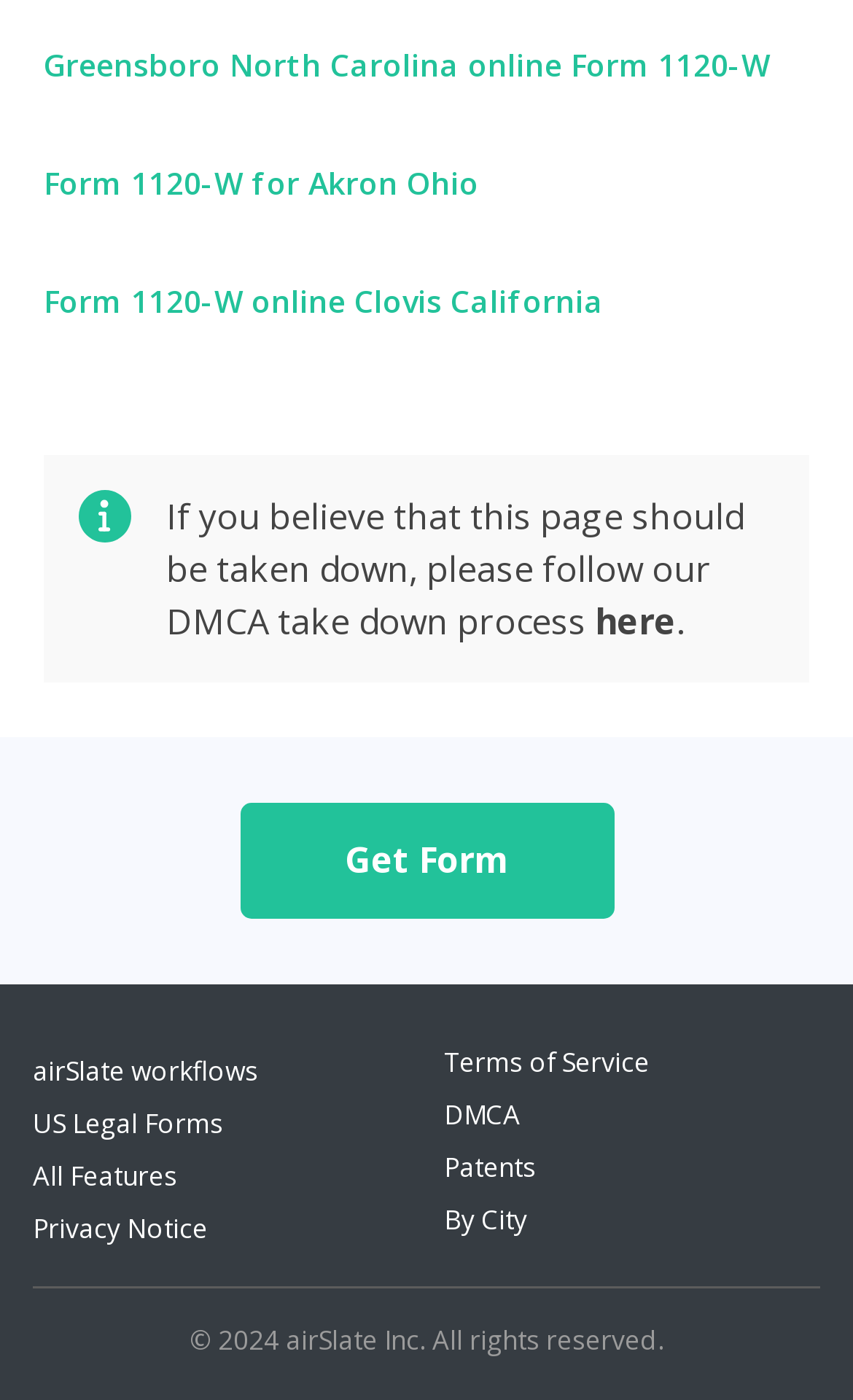Answer the question below with a single word or a brief phrase: 
What is the text of the first link on the webpage?

Greensboro North Carolina online Form 1120-W